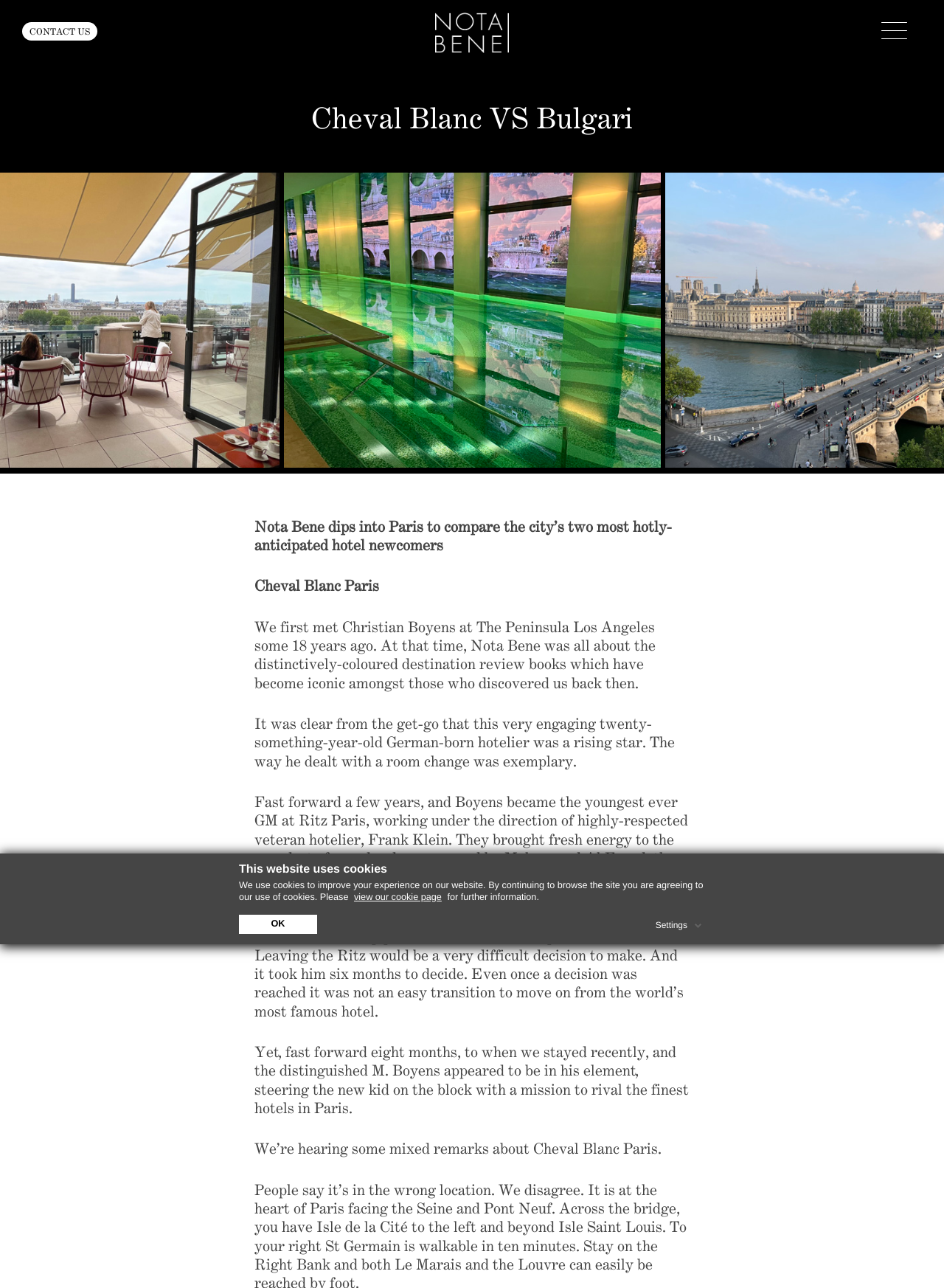What is the location of the hotel being discussed?
Look at the image and provide a detailed response to the question.

I found the answer by reading the text 'Nota Bene dips into Paris to compare the city’s two most hotly-anticipated hotel newcomers' which suggests that the hotel being discussed is located in Paris.